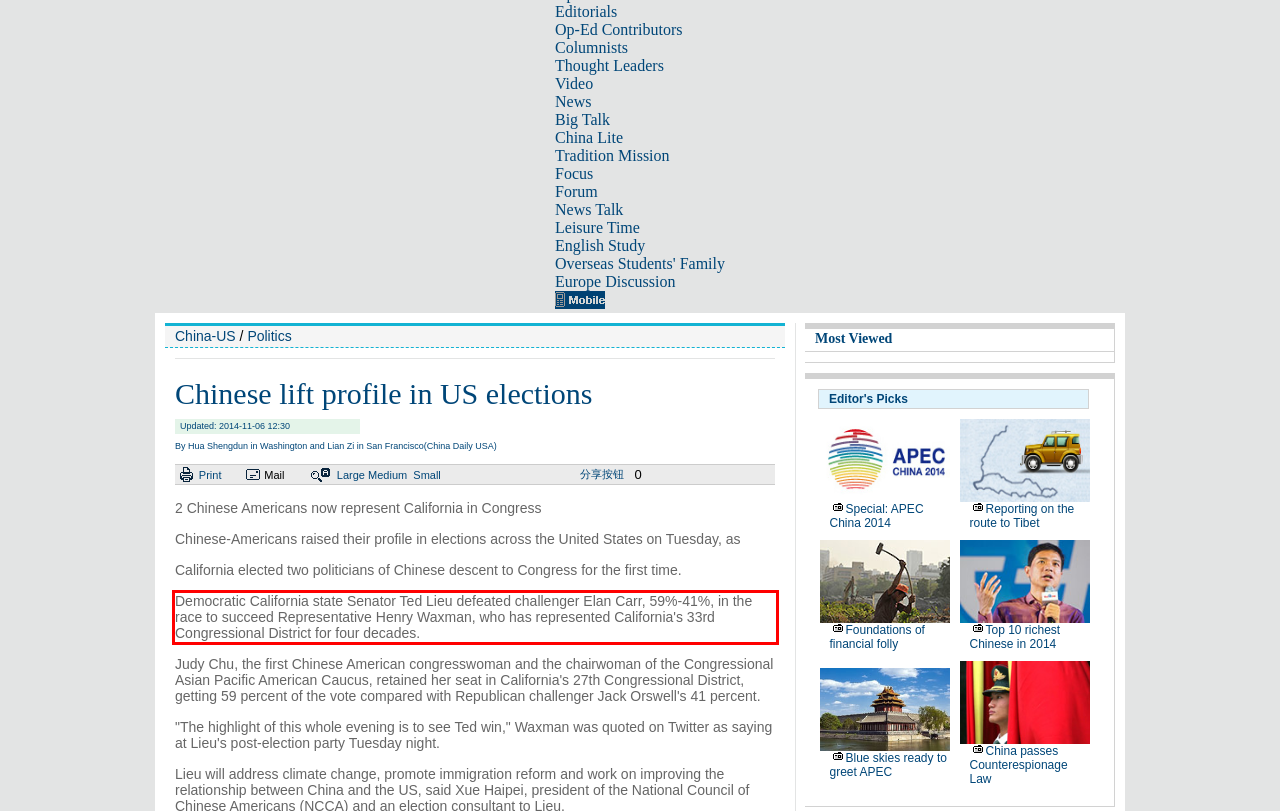You are given a screenshot with a red rectangle. Identify and extract the text within this red bounding box using OCR.

Democratic California state Senator Ted Lieu defeated challenger Elan Carr, 59%-41%, in the race to succeed Representative Henry Waxman, who has represented California's 33rd Congressional District for four decades.